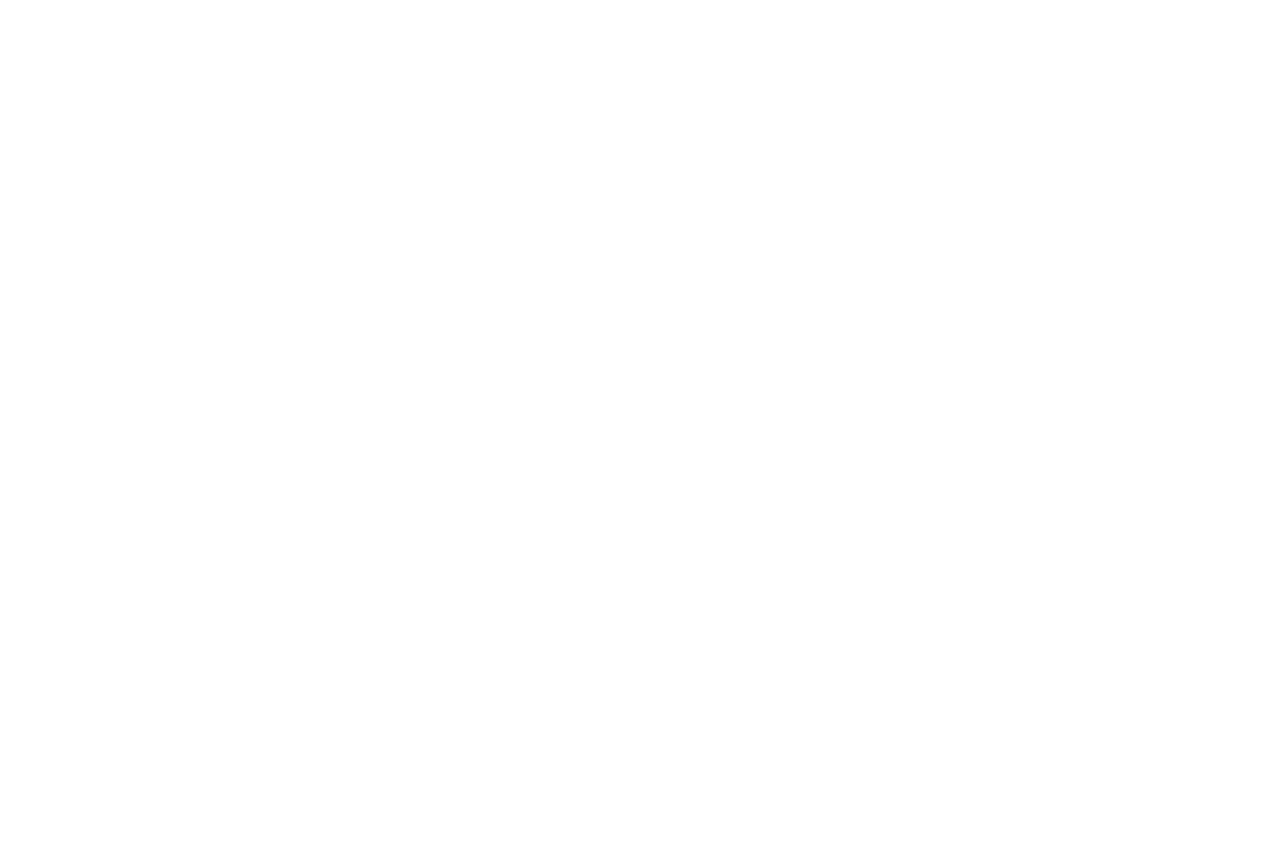How many links are there in the About Us section?
Please analyze the image and answer the question with as much detail as possible.

I counted the links in the About Us section, which are 'About Us', 'History', 'Vision Mission', 'Values', and 'Anemone in Numbers'. There are 5 links in total.